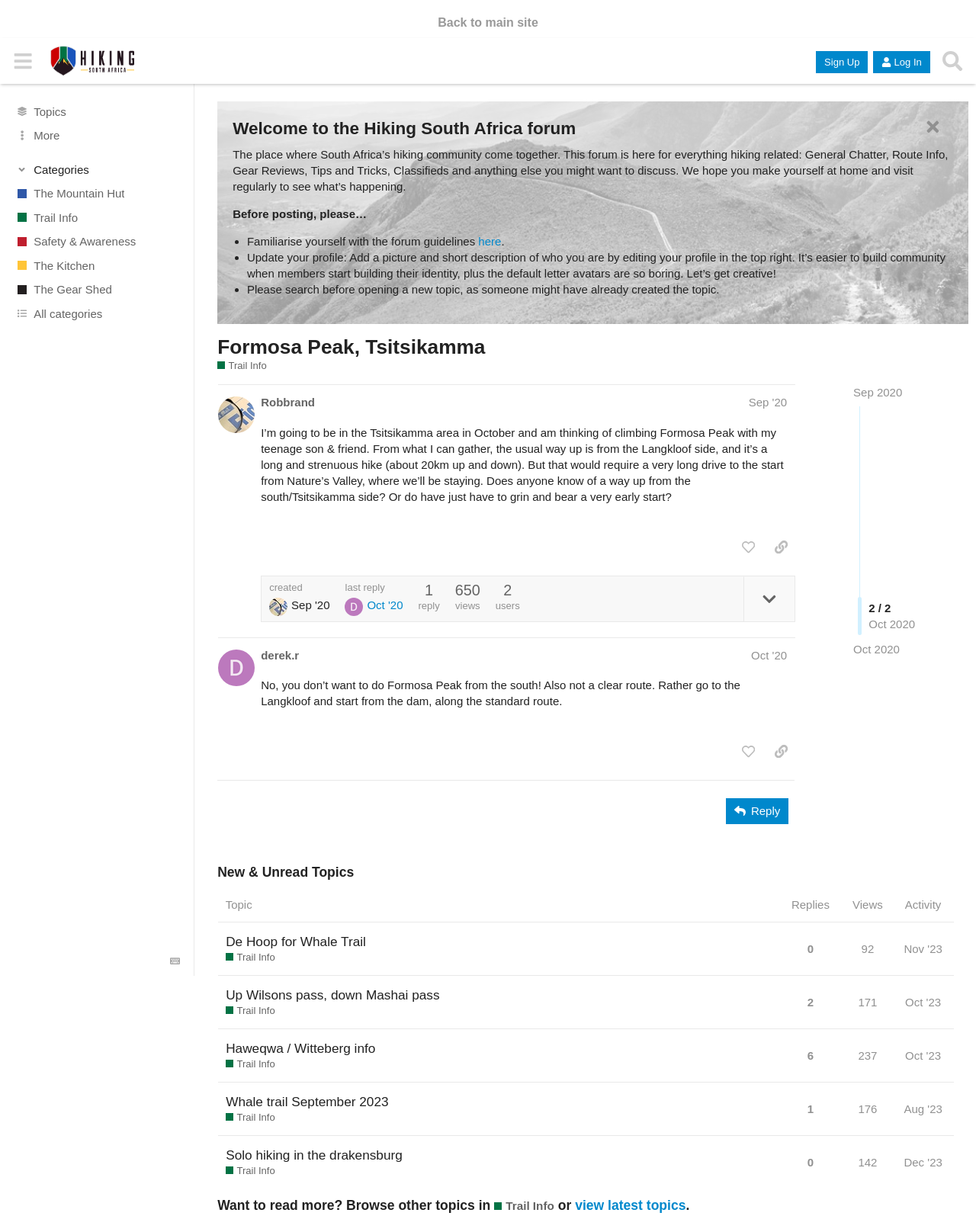Please locate the bounding box coordinates of the element's region that needs to be clicked to follow the instruction: "View the 'Formosa Peak, Tsitsikamma' trail info". The bounding box coordinates should be provided as four float numbers between 0 and 1, i.e., [left, top, right, bottom].

[0.223, 0.272, 0.497, 0.291]